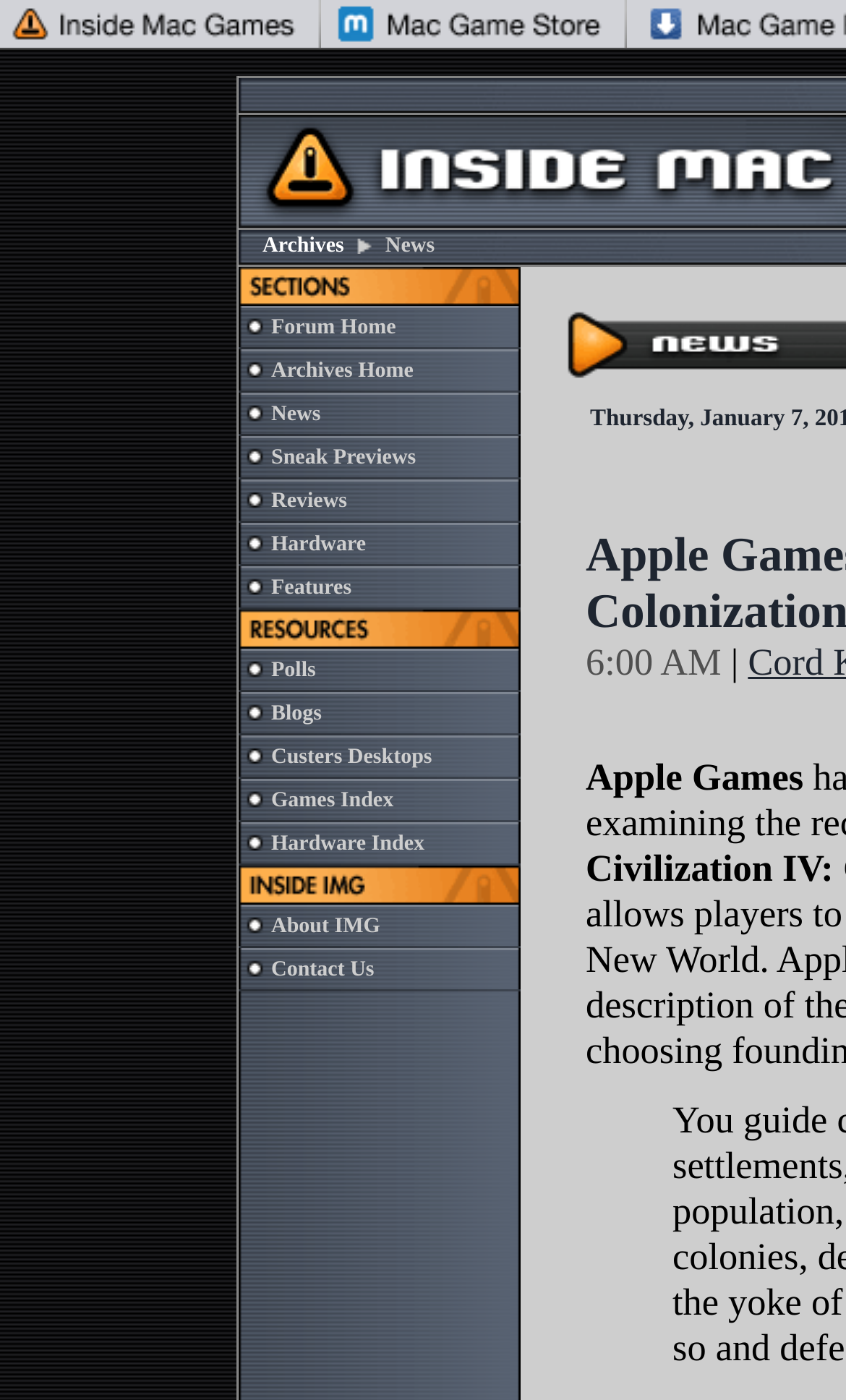Extract the bounding box coordinates of the UI element described by: "Archives". The coordinates should include four float numbers ranging from 0 to 1, e.g., [left, top, right, bottom].

[0.31, 0.167, 0.407, 0.184]